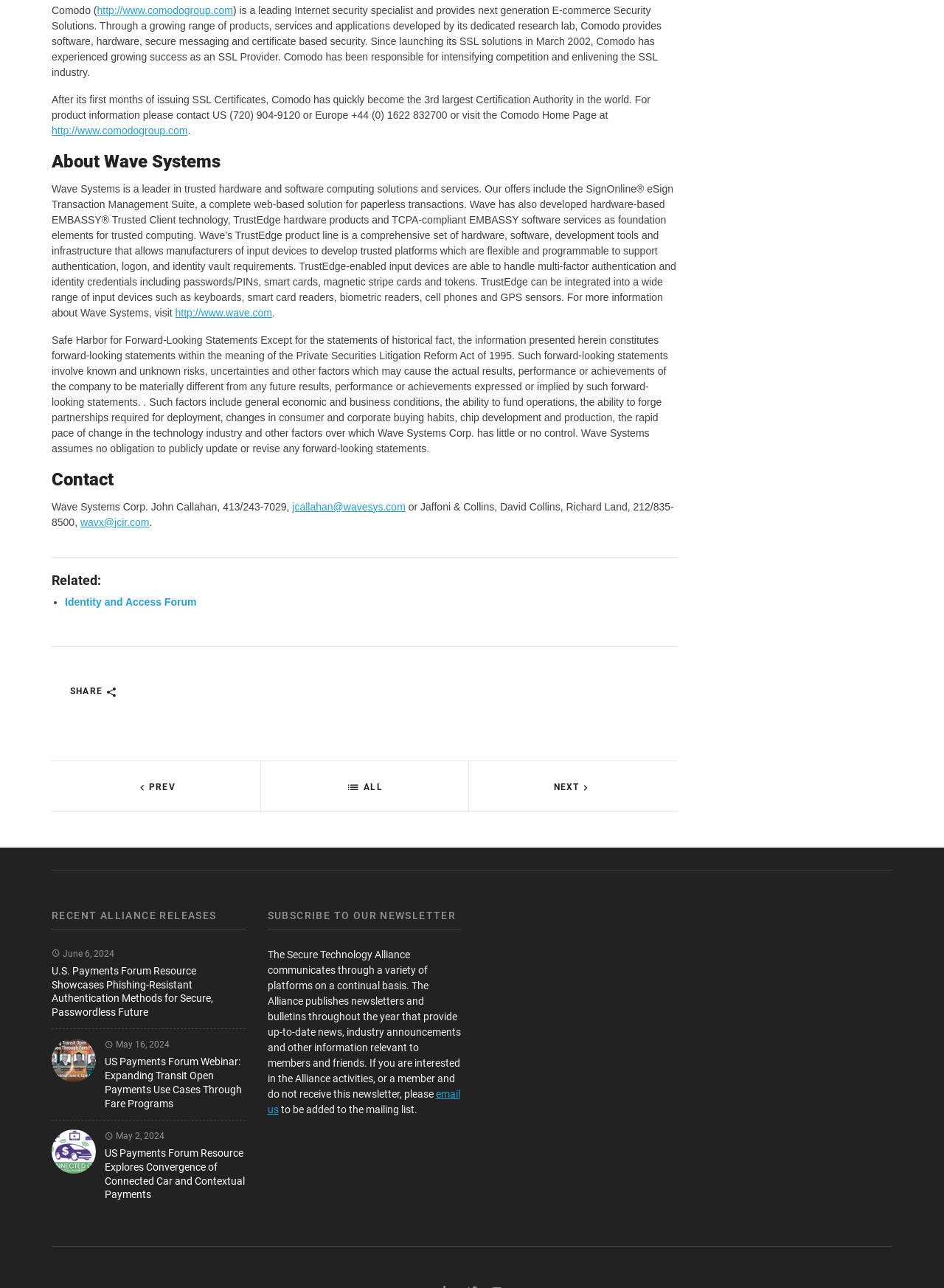Please specify the bounding box coordinates for the clickable region that will help you carry out the instruction: "learn more about Wave Systems".

[0.186, 0.238, 0.288, 0.247]